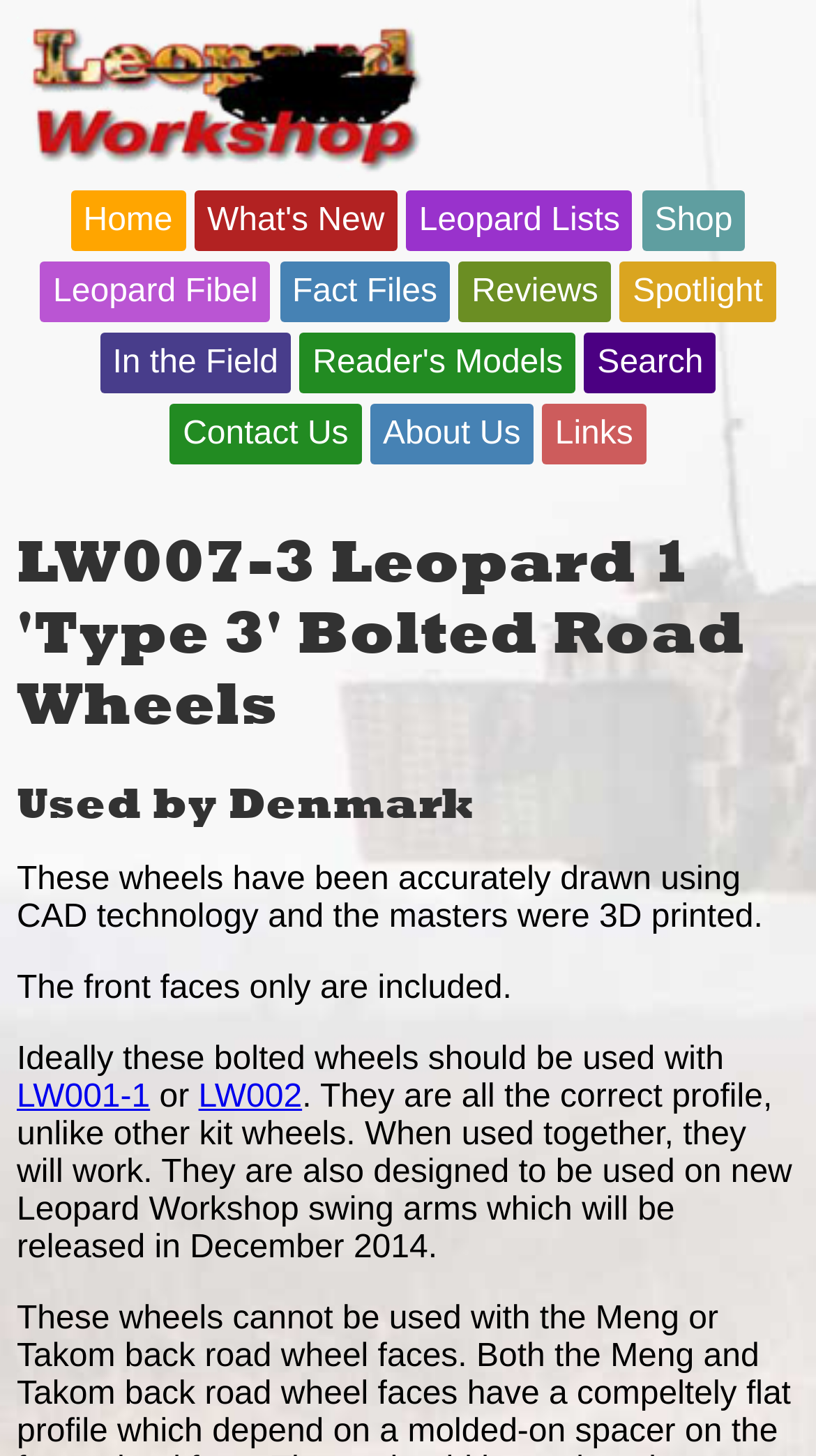Find the bounding box coordinates of the UI element according to this description: "Leopard Fibel".

[0.05, 0.18, 0.331, 0.222]